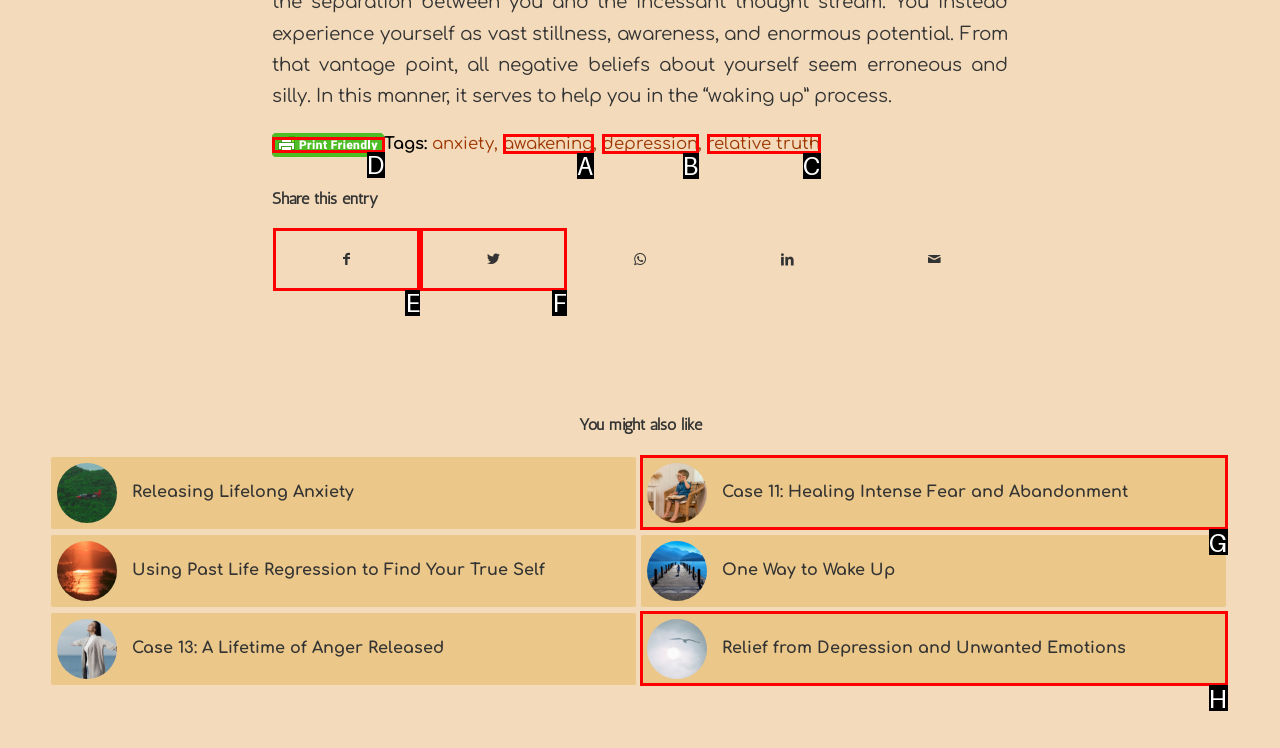Determine which option matches the description: relative truth. Answer using the letter of the option.

C